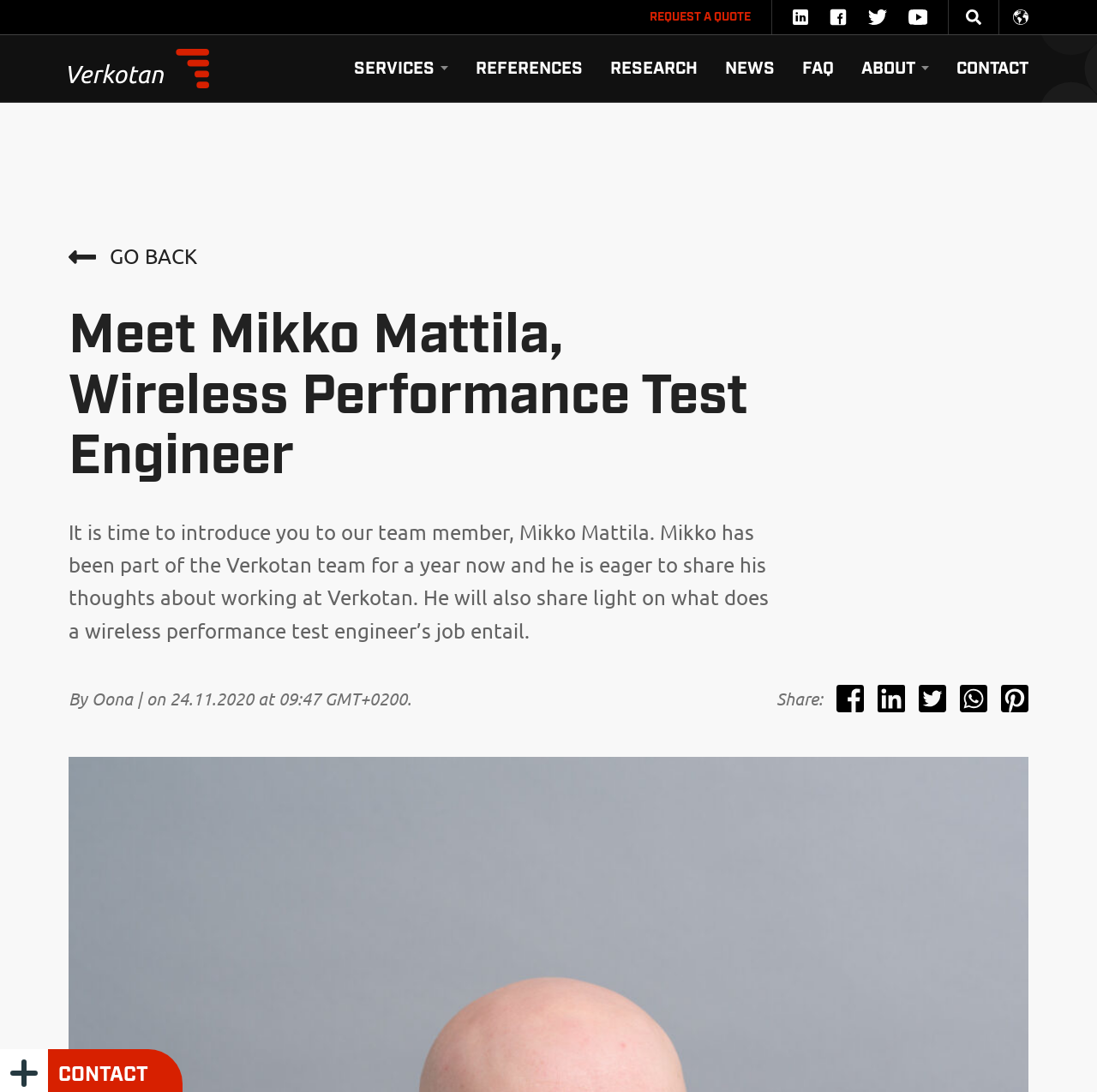Please analyze the image and provide a thorough answer to the question:
What is Mikko Mattila's job title?

I found the answer by reading the heading 'Meet Mikko Mattila, Wireless Performance Test Engineer' which is located at the top of the webpage, indicating that Mikko Mattila is a Wireless Performance Test Engineer.